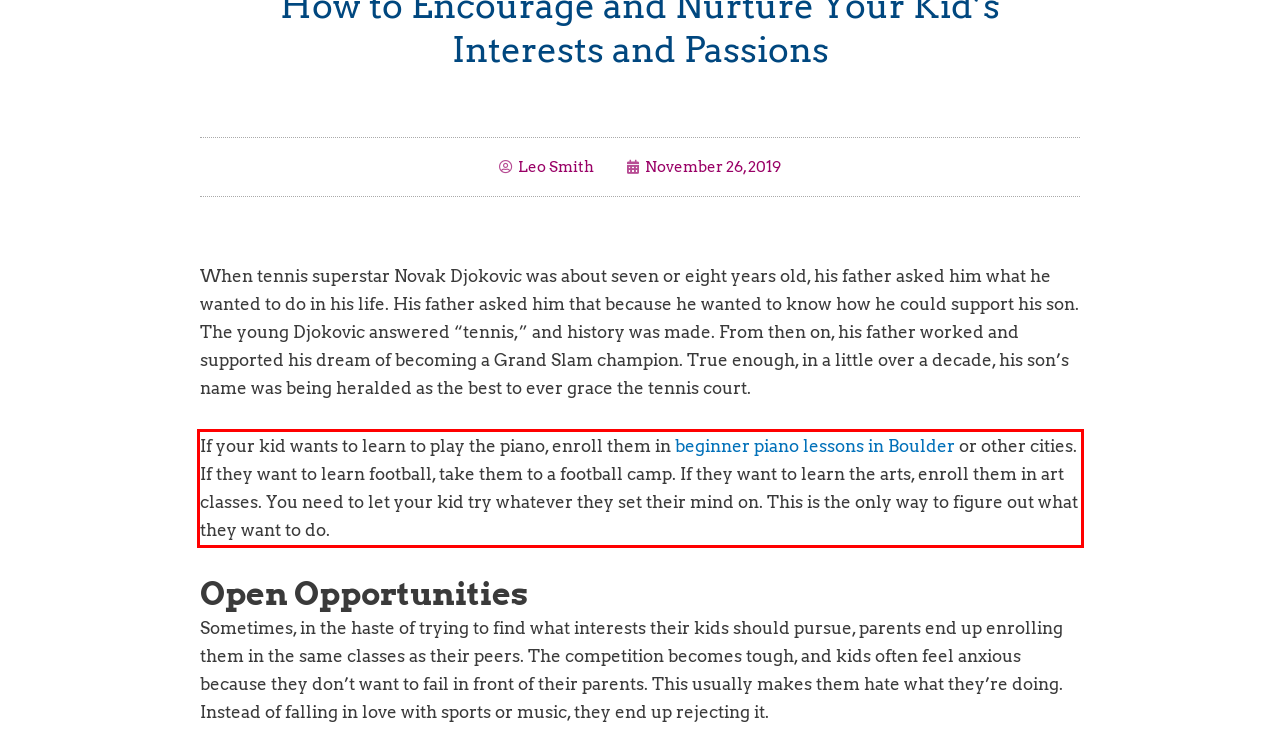Please perform OCR on the text within the red rectangle in the webpage screenshot and return the text content.

If your kid wants to learn to play the piano, enroll them in beginner piano lessons in Boulder or other cities. If they want to learn football, take them to a football camp. If they want to learn the arts, enroll them in art classes. You need to let your kid try whatever they set their mind on. This is the only way to figure out what they want to do.